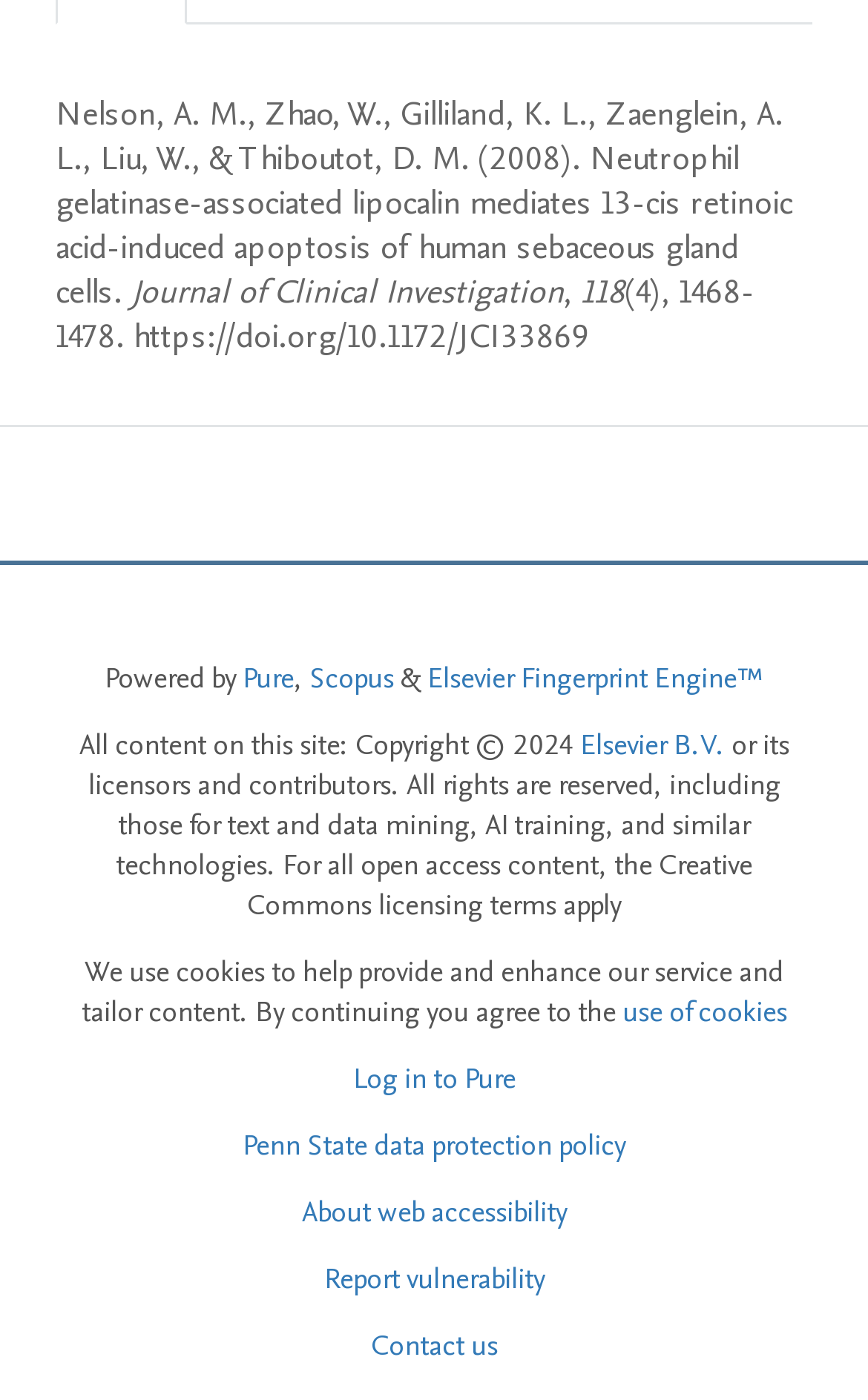Identify the bounding box coordinates of the section that should be clicked to achieve the task described: "Log in to Pure".

[0.406, 0.756, 0.594, 0.785]